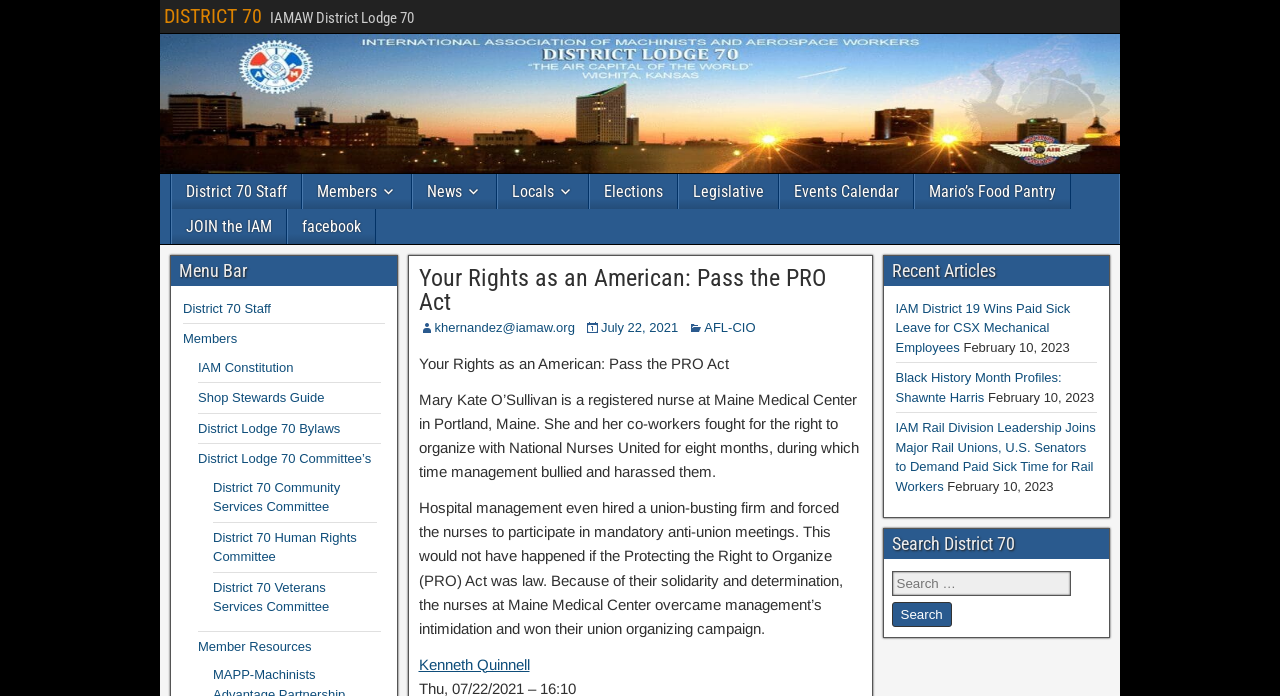Explain in detail what is displayed on the webpage.

The webpage is about IAMAW District Lodge 70, a labor union organization. At the top, there is a heading "DISTRICT 70" with a link to the same title. Below it, there is a static text "IAMAW District Lodge 70". 

On the left side, there is a main navigation menu with 11 links, including "District 70 Staff", "Members", "News", "Locals", "Elections", "Legislative", "Events Calendar", "Mario’s Food Pantry", "JOIN the IAM", and "facebook". 

Below the navigation menu, there is a section with a heading "Your Rights as an American: Pass the PRO Act". This section contains a link to the same title, a static text with the same title, and a paragraph about Mary Kate O’Sullivan, a registered nurse who fought for the right to organize with National Nurses United. There are also links to "khernandez@iamaw.org", "July 22, 2021", and "AFL-CIO" in this section.

On the right side, there is a sidebar with a heading "Menu Bar" that contains 9 links, including "District 70 Staff", "Members", "IAM Constitution", "Shop Stewards Guide", "District Lodge 70 Bylaws", "District Lodge 70 Committee’s", "District 70 Community Services Committee", "District 70 Human Rights Committee", and "District 70 Veterans Services Committee". 

Below the menu bar, there is a section with a heading "Recent Articles" that contains 3 news articles with links and dates. There is also a search bar with a button labeled "Search" at the bottom of the sidebar.